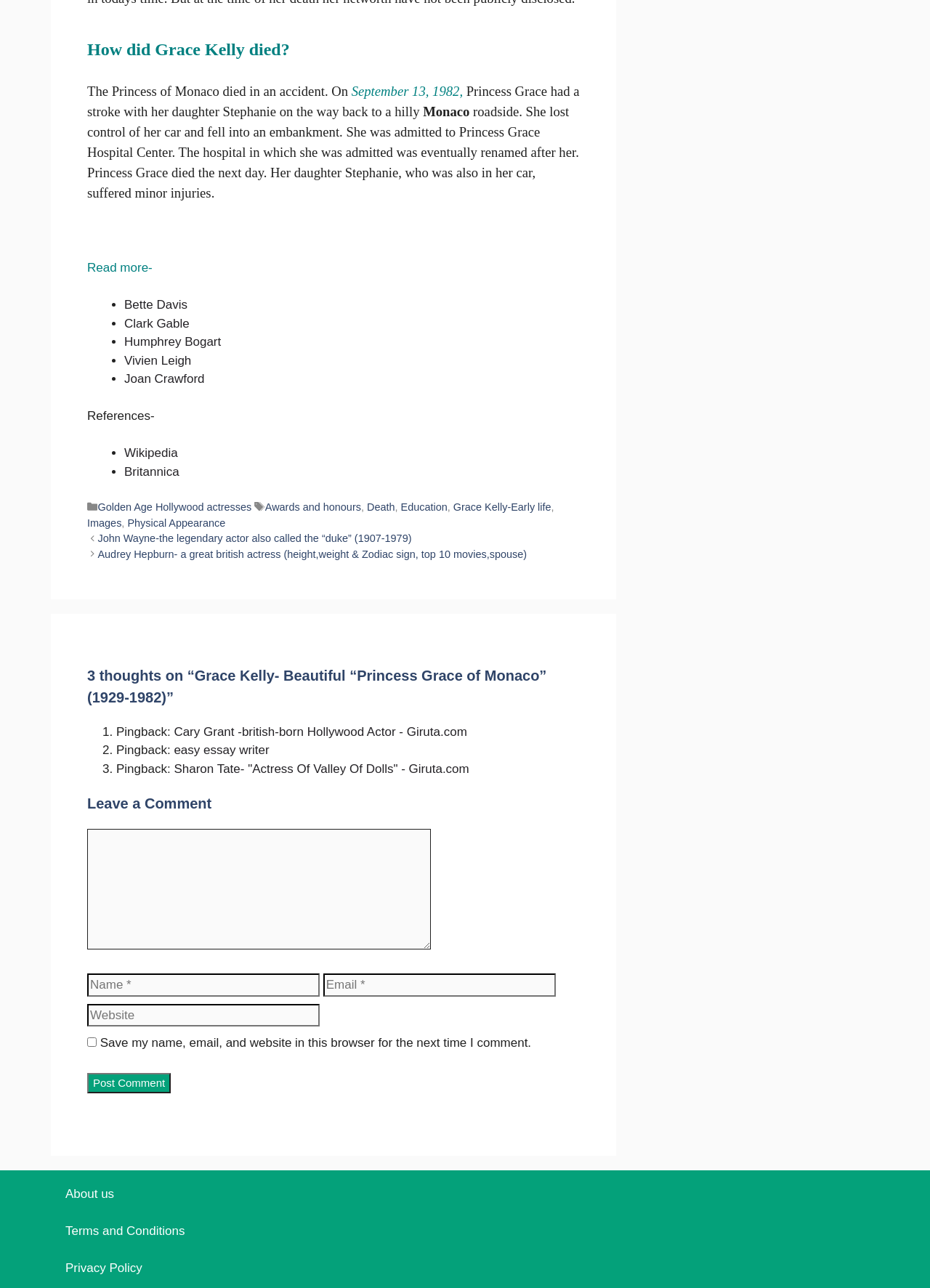Find the bounding box coordinates of the element to click in order to complete the given instruction: "Leave a comment about Grace Kelly."

[0.094, 0.643, 0.463, 0.737]